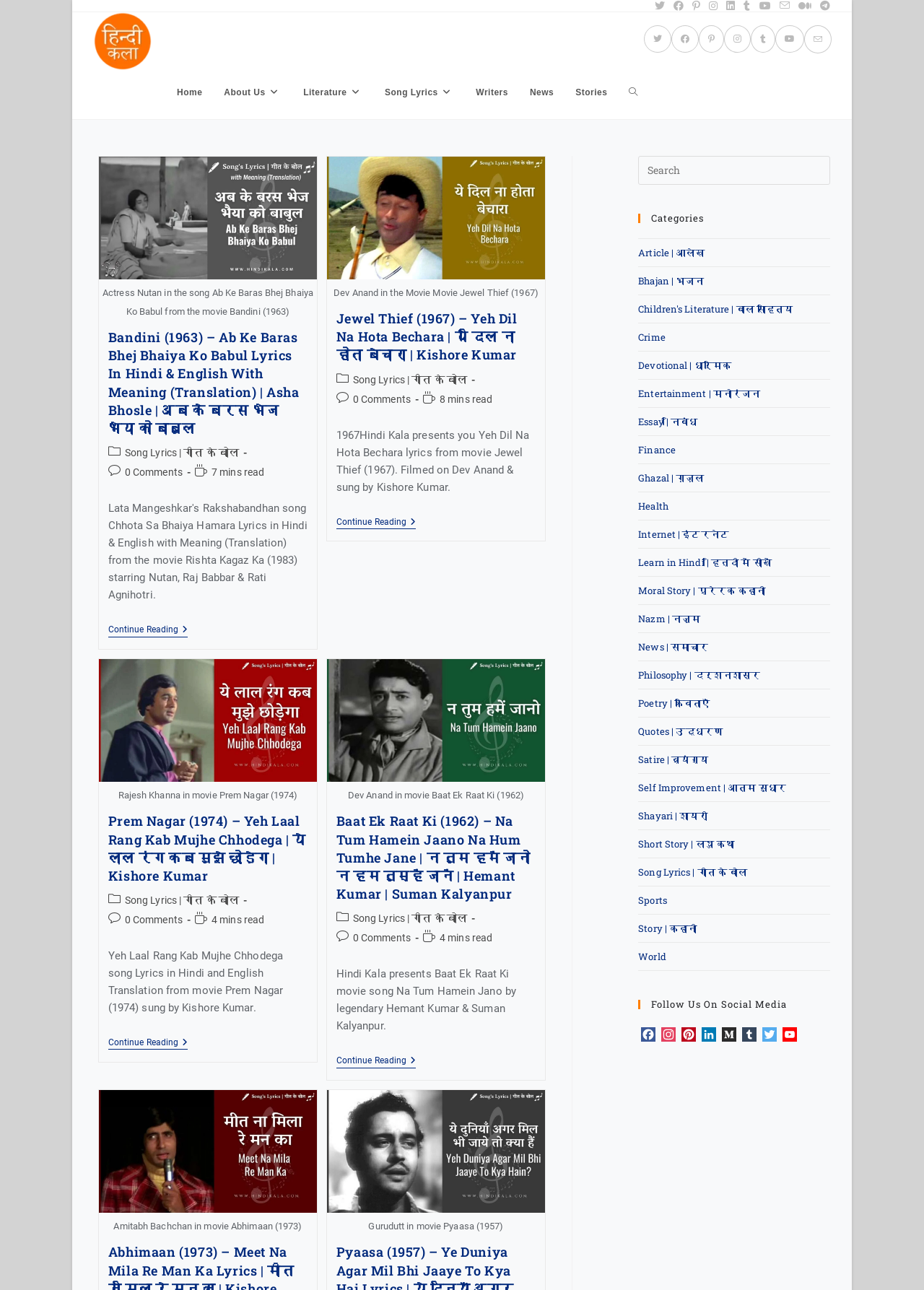Please identify the bounding box coordinates of the element that needs to be clicked to perform the following instruction: "Read the lyrics of Bandini (1963) – Ab Ke Baras Bhej Bhaiya Ko Babul".

[0.117, 0.255, 0.333, 0.339]